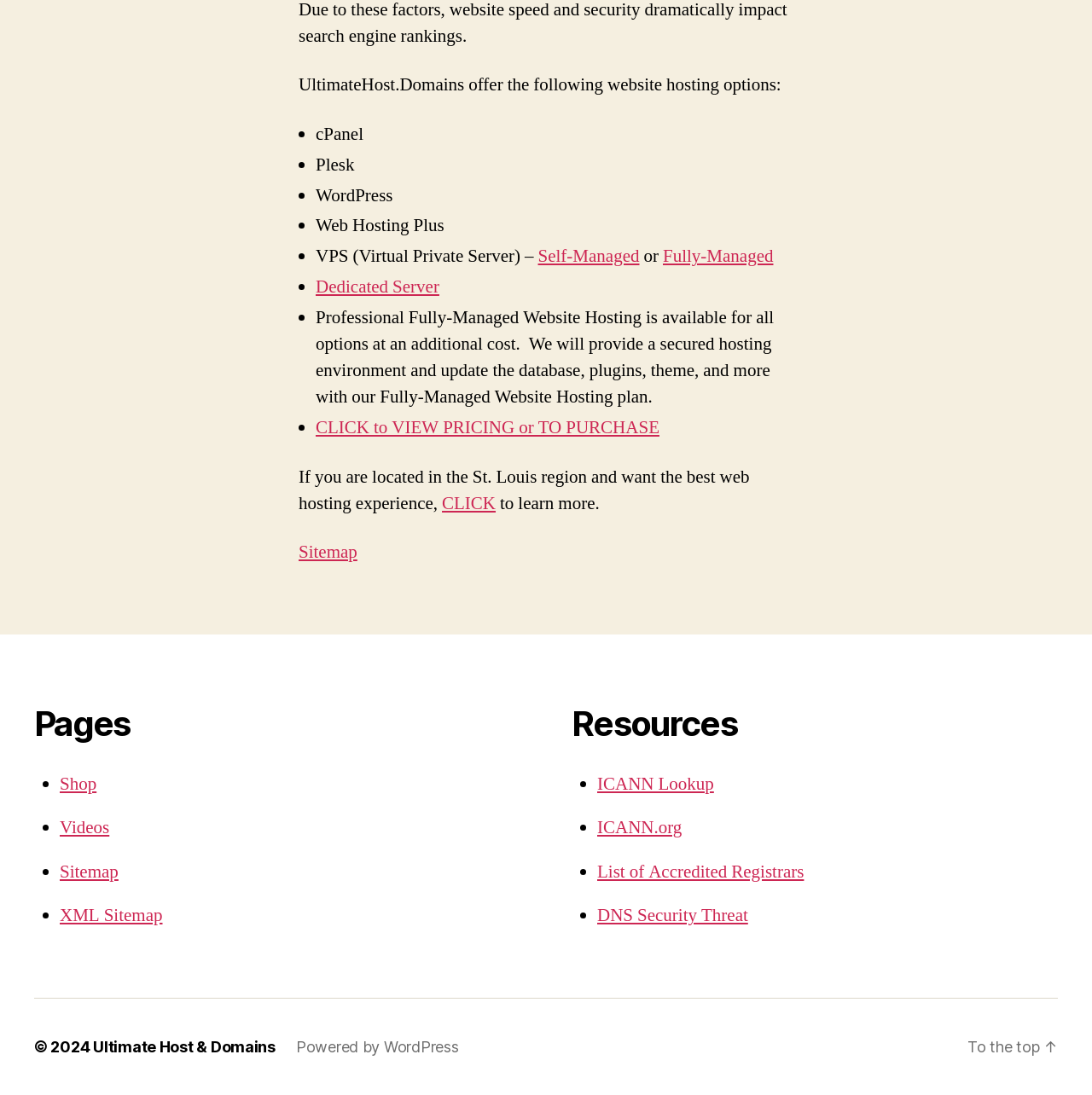Give a concise answer using only one word or phrase for this question:
How many pages are linked in the Pages section?

4